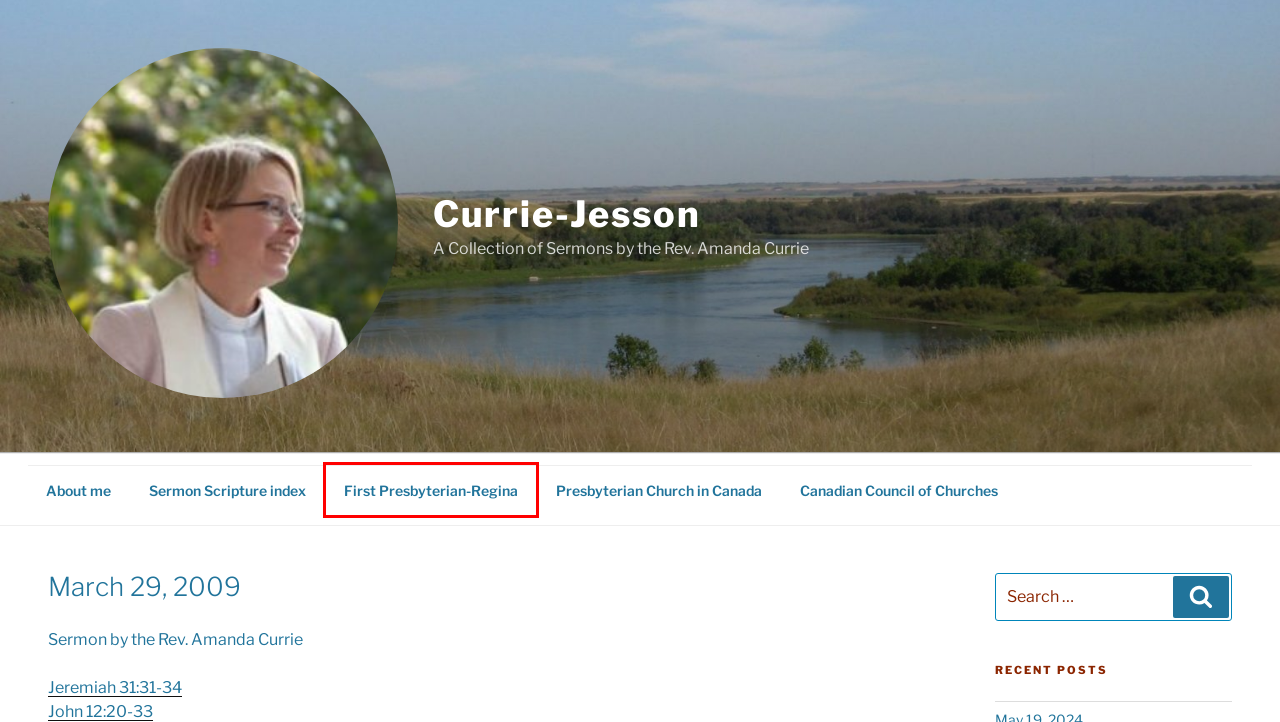Please examine the screenshot provided, which contains a red bounding box around a UI element. Select the webpage description that most accurately describes the new page displayed after clicking the highlighted element. Here are the candidates:
A. The Canadian Council of Churches
B. 2007 – Currie-Jesson
C. 2024 – Currie-Jesson
D. First Presbyterian Church, Regina
E. 2019 – Currie-Jesson
F. April 28, 2024 – Currie-Jesson
G. Currie-Jesson – A Collection of Sermons by the Rev. Amanda Currie
H. 2020 – Currie-Jesson

D